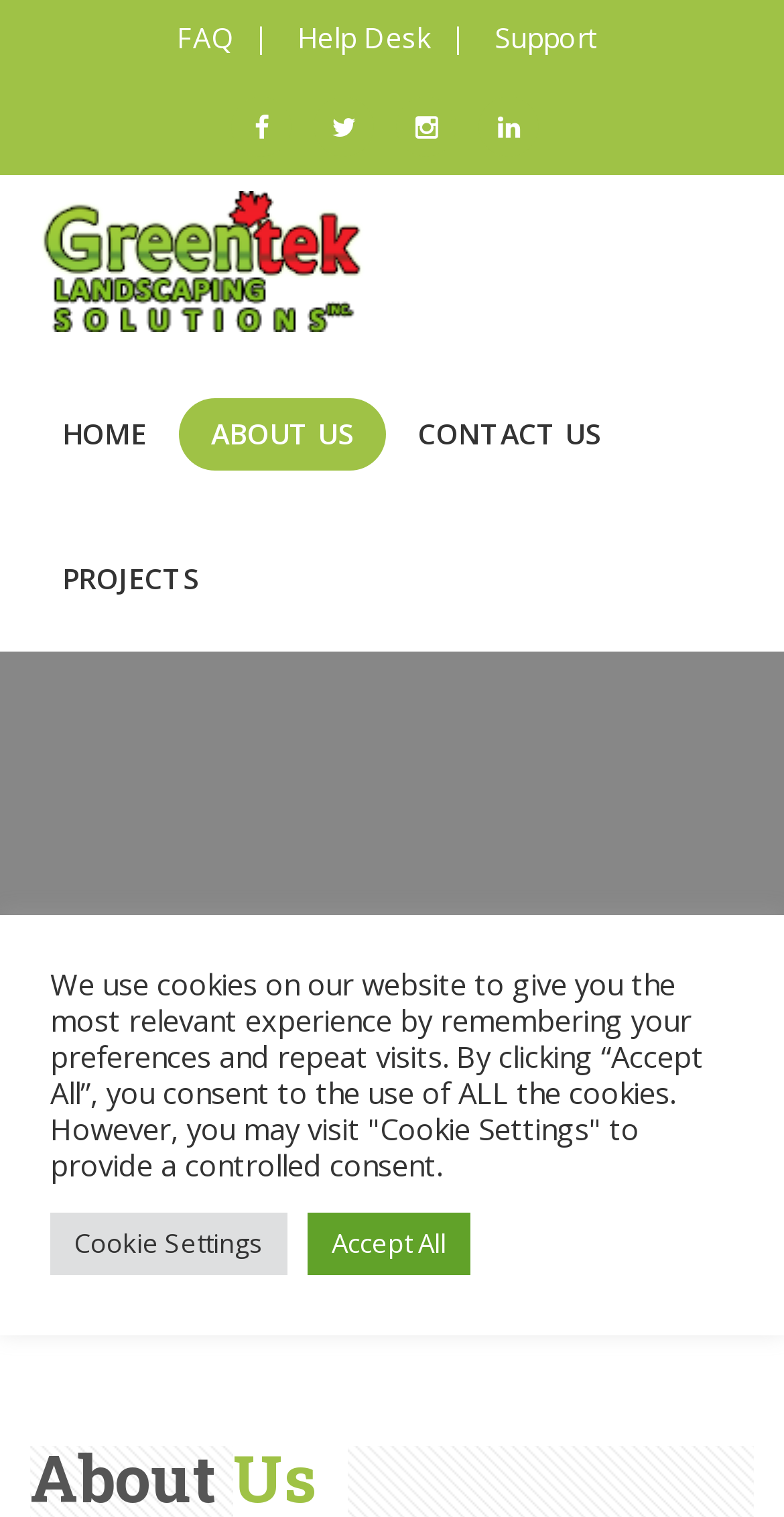Locate the bounding box coordinates of the element to click to perform the following action: 'check Support'. The coordinates should be given as four float values between 0 and 1, in the form of [left, top, right, bottom].

[0.631, 0.012, 0.762, 0.037]